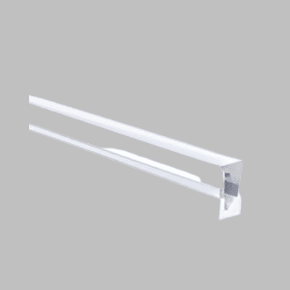Using details from the image, please answer the following question comprehensively:
What dual purpose does the handrail serve?

According to the caption, the handrail not only provides functional lighting but also serves as a visually appealing architectural element, enhancing both the ambiance and safety of the environment where it is installed.